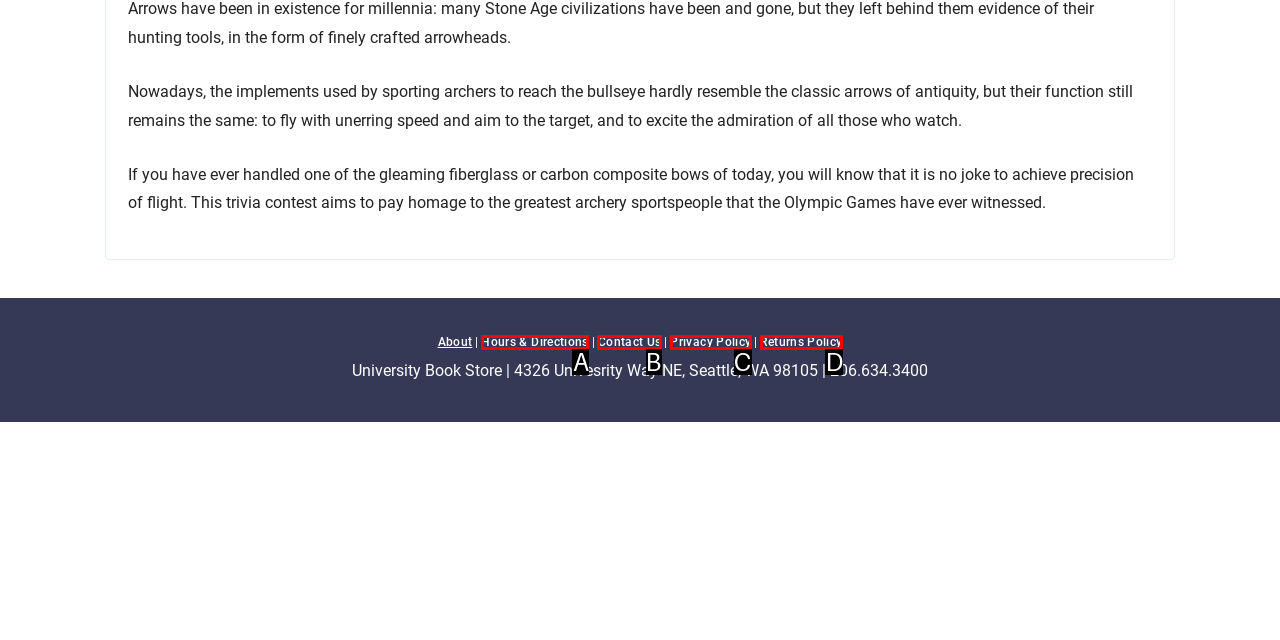Find the option that matches this description: Hours & Directions
Provide the matching option's letter directly.

A